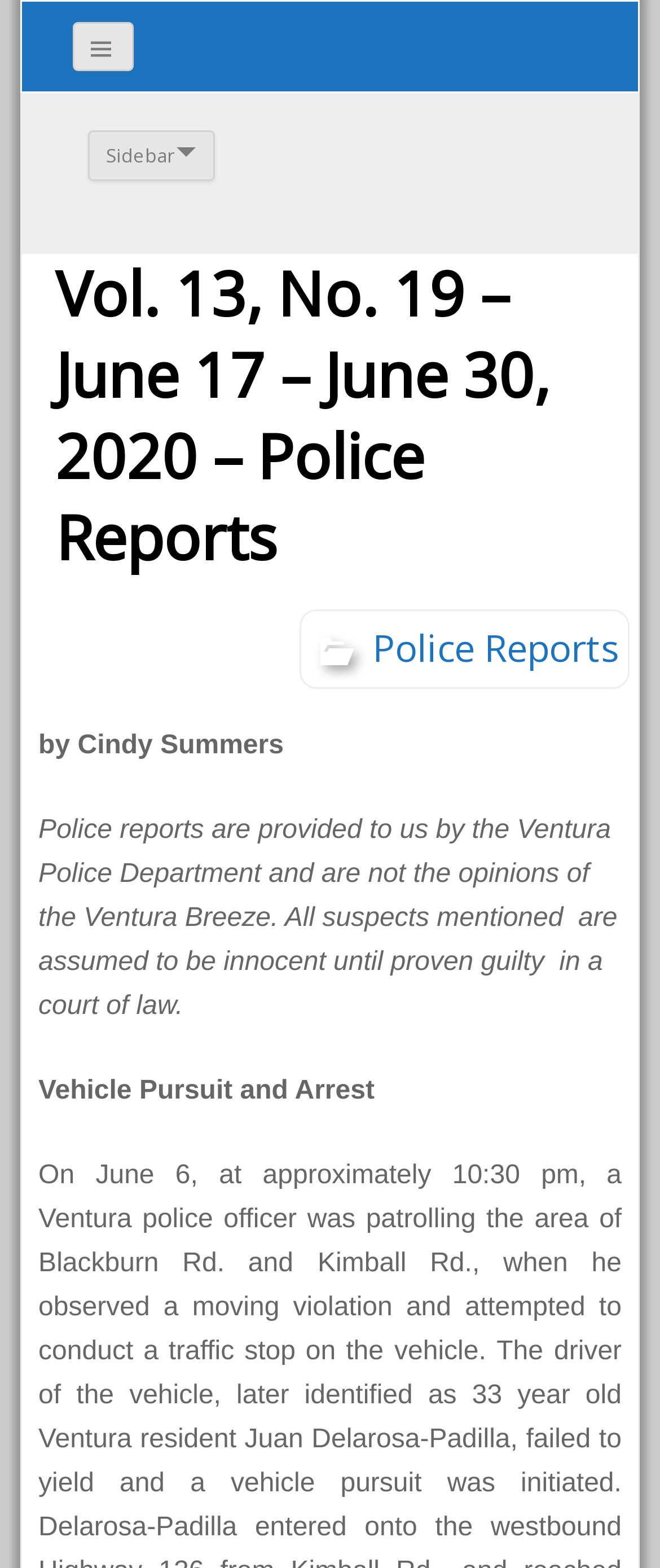Give a short answer to this question using one word or a phrase:
What did the officer attempt to do?

Conduct a traffic stop